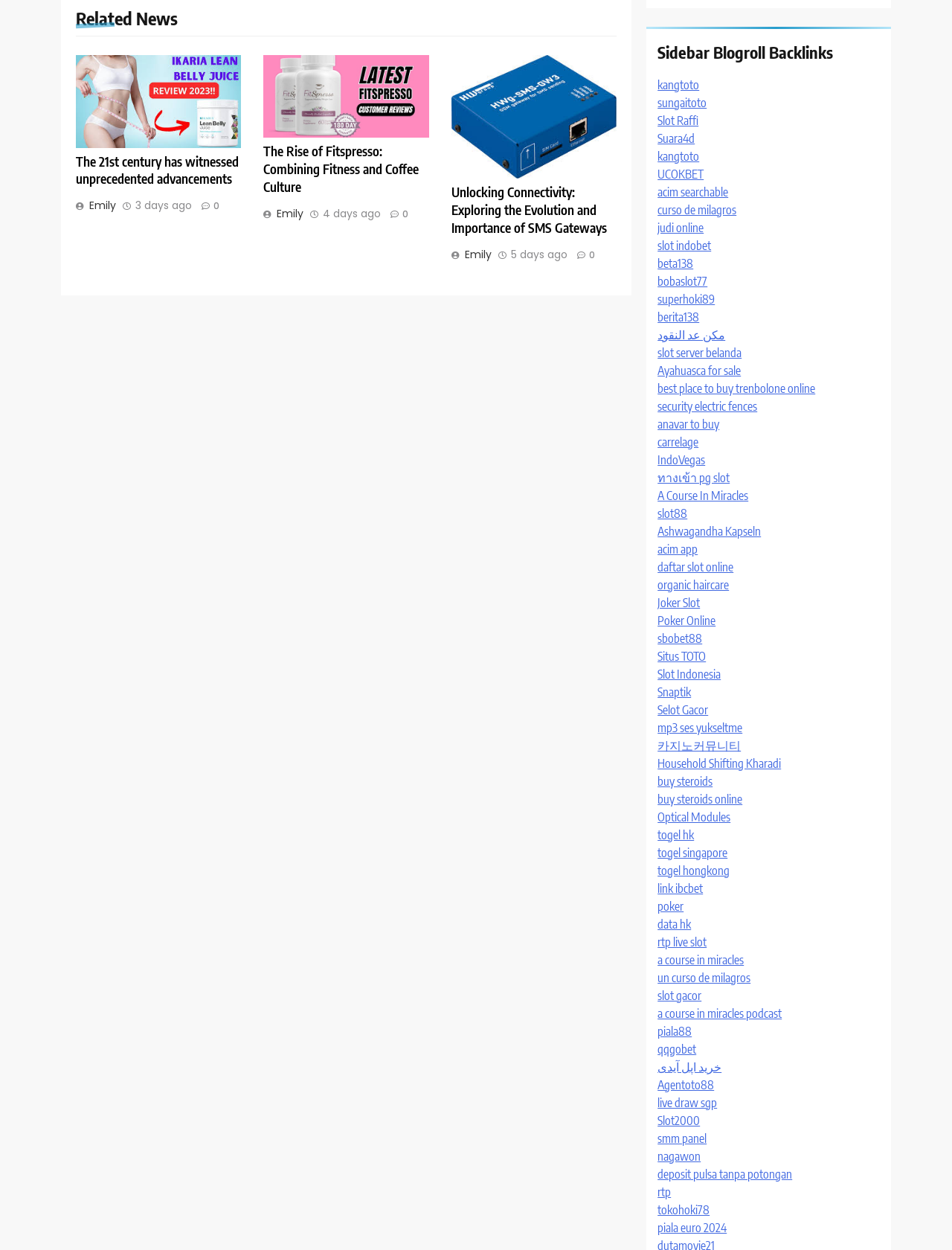Identify the bounding box coordinates for the element you need to click to achieve the following task: "Click on the 'The 21st century has witnessed unprecedented advancements' article". Provide the bounding box coordinates as four float numbers between 0 and 1, in the form [left, top, right, bottom].

[0.08, 0.122, 0.253, 0.151]